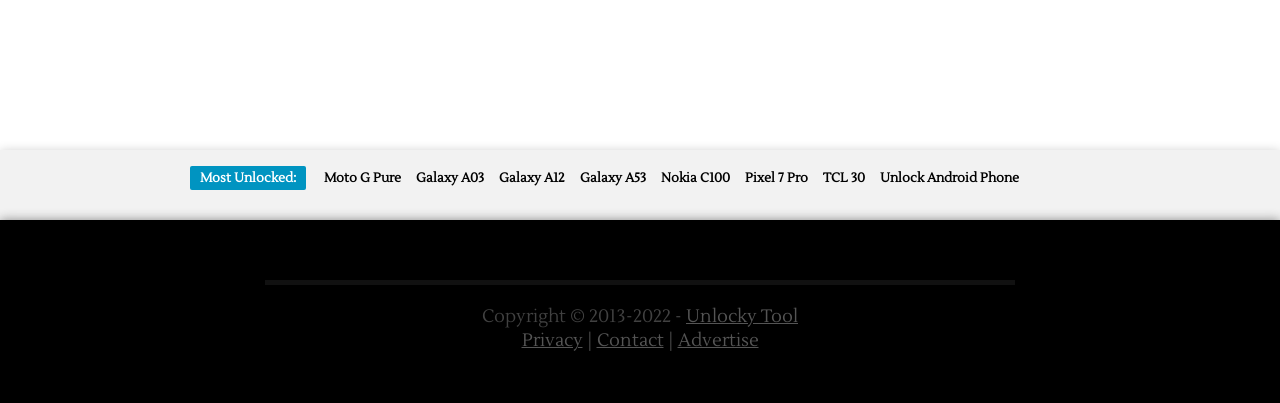Please find the bounding box coordinates in the format (top-left x, top-left y, bottom-right x, bottom-right y) for the given element description. Ensure the coordinates are floating point numbers between 0 and 1. Description: Privacy

[0.407, 0.816, 0.455, 0.873]